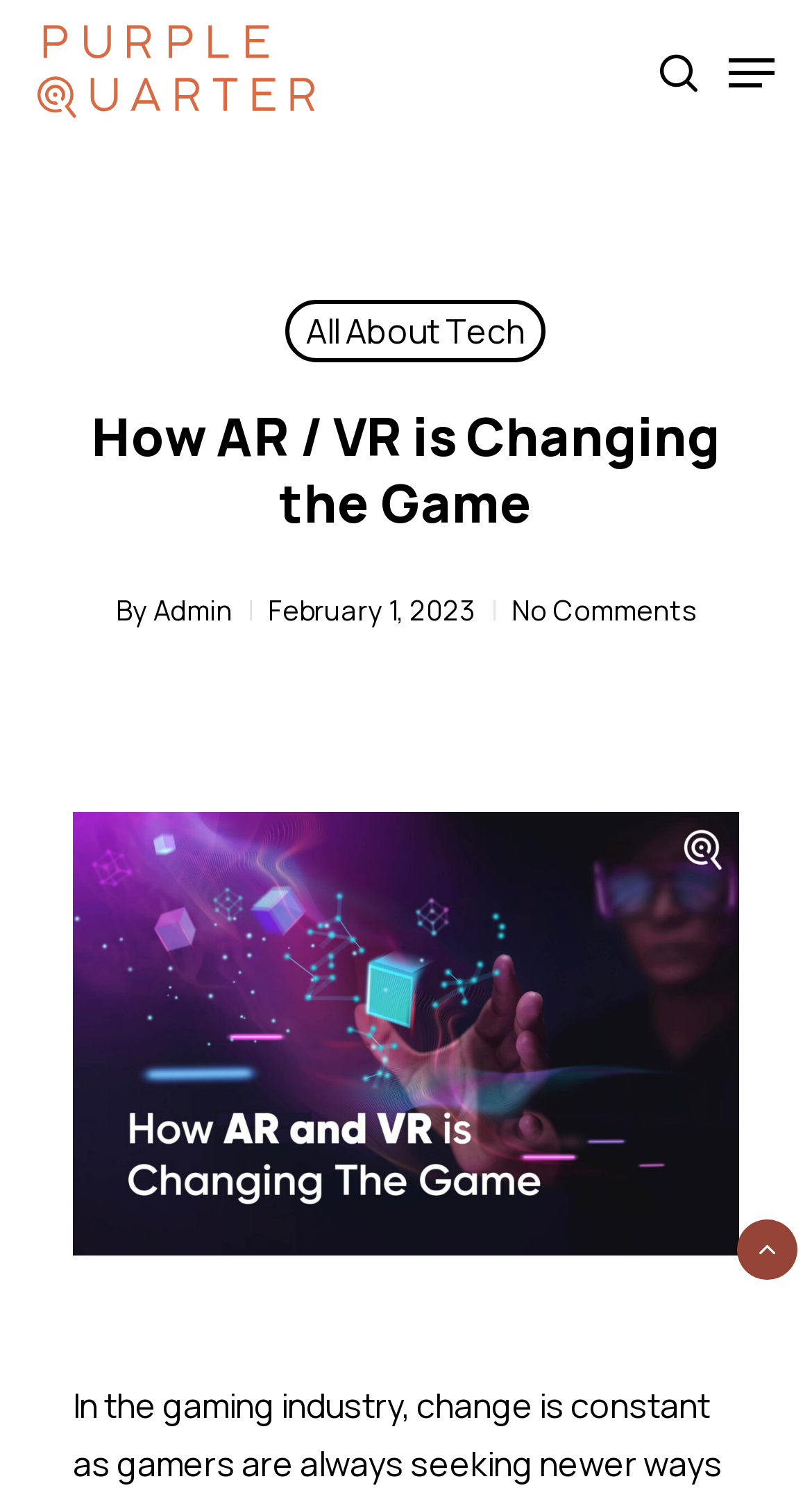Identify the text that serves as the heading for the webpage and generate it.

How AR / VR is Changing the Game